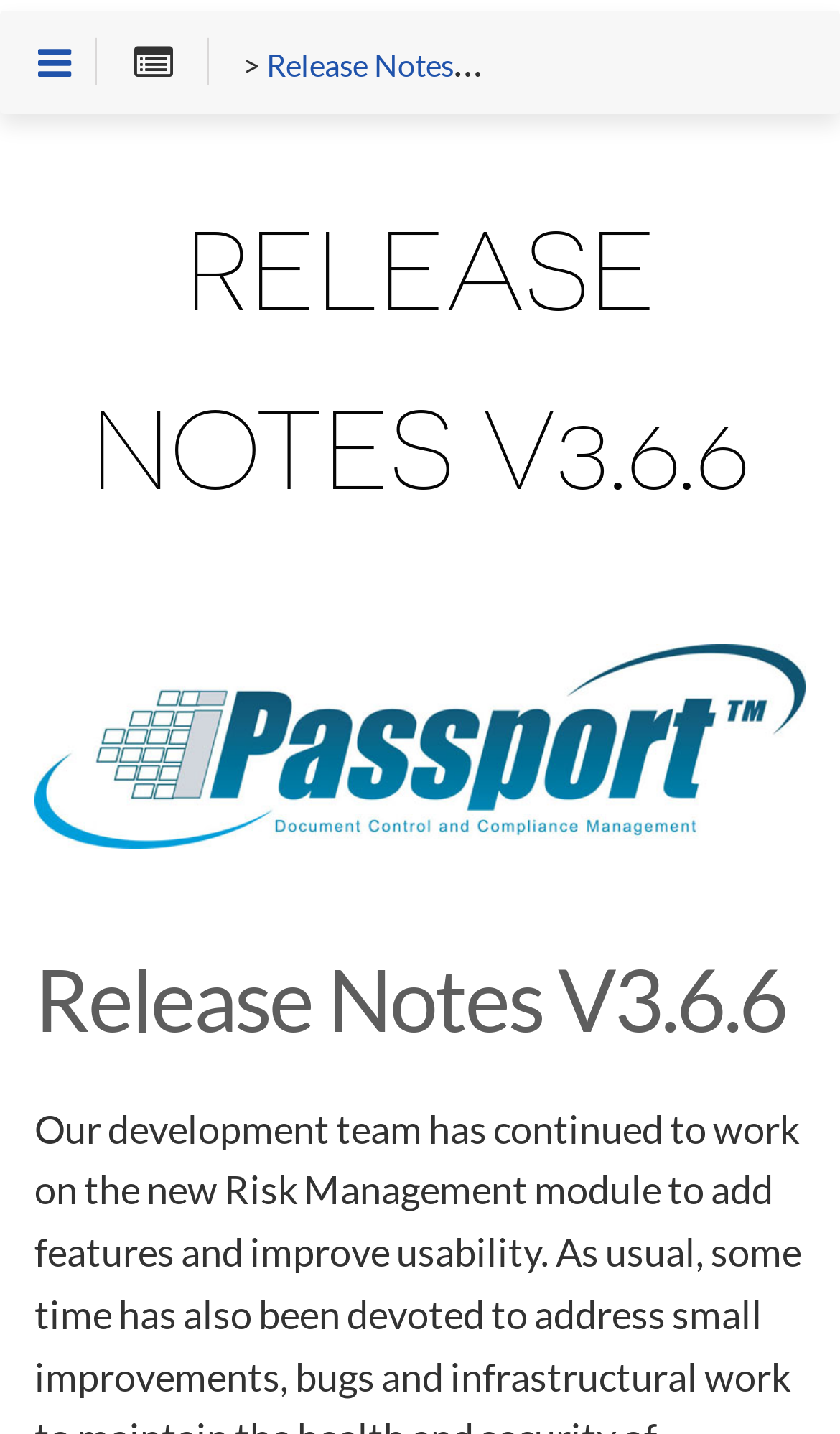From the webpage screenshot, predict the bounding box of the UI element that matches this description: "alt="iPassport"".

[0.041, 0.45, 0.959, 0.591]